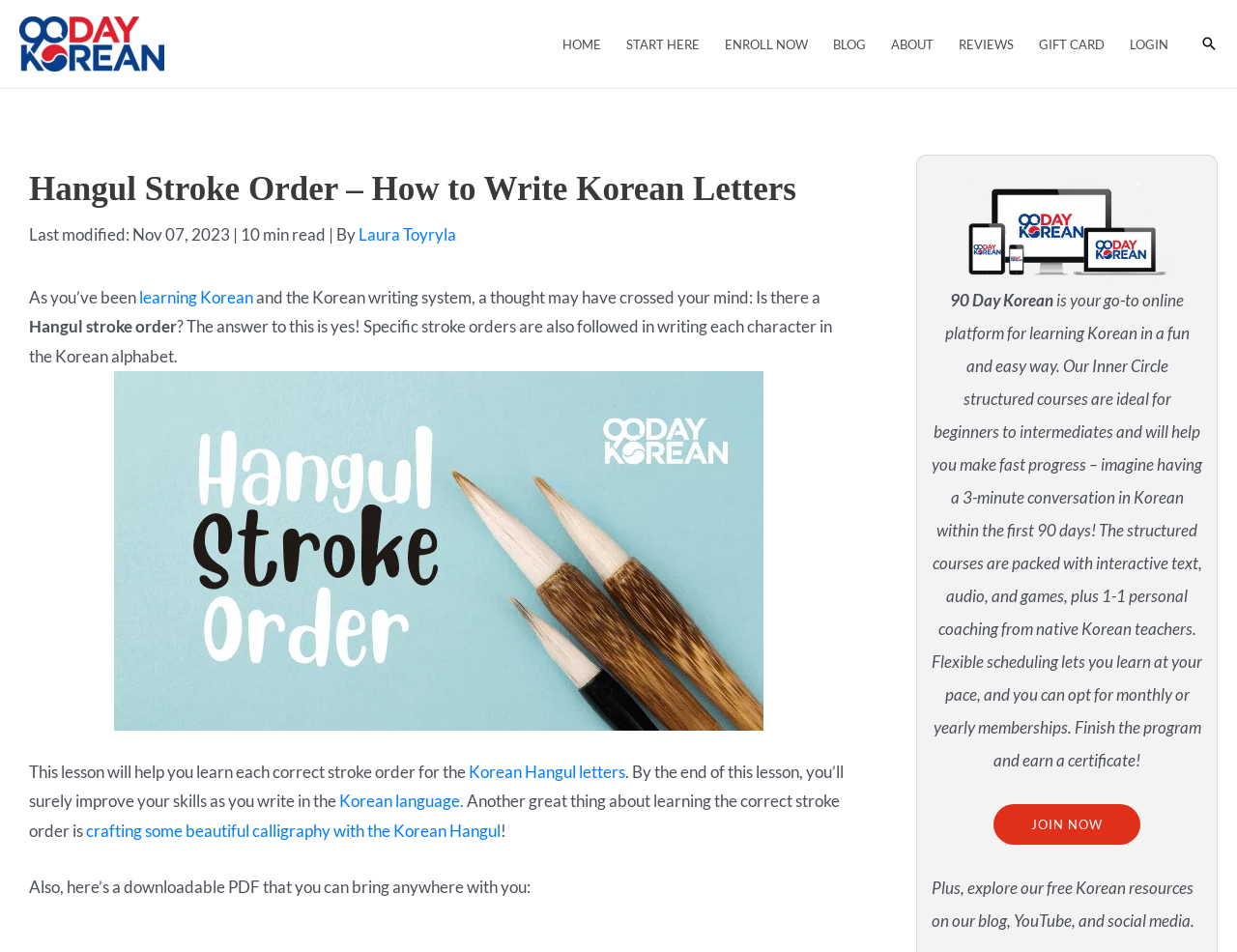Provide the bounding box coordinates of the HTML element this sentence describes: "Korean Hangul letters". The bounding box coordinates consist of four float numbers between 0 and 1, i.e., [left, top, right, bottom].

[0.379, 0.8, 0.505, 0.821]